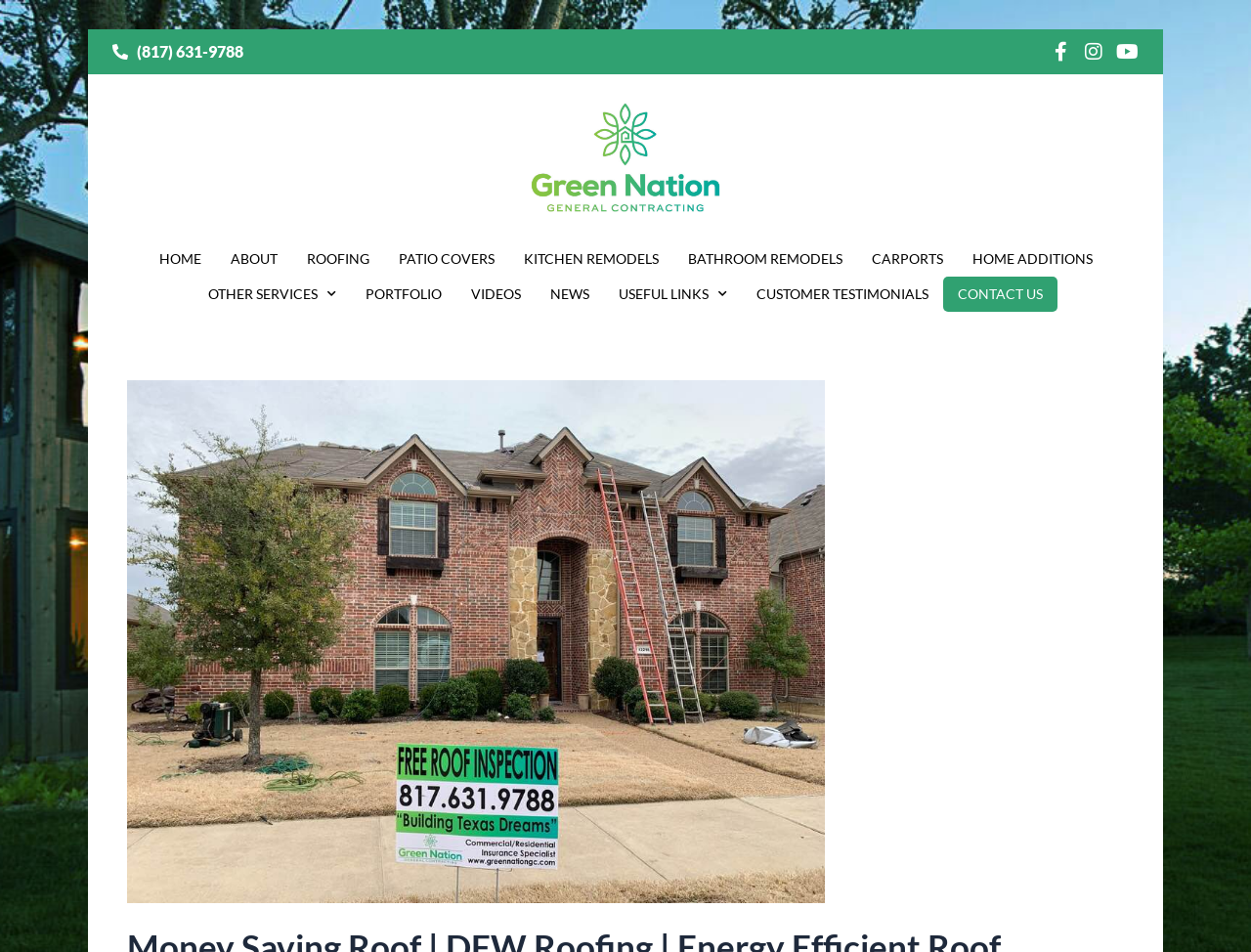Given the content of the image, can you provide a detailed answer to the question?
How many main menu items are there?

I counted the main menu items, which are HOME, ABOUT, ROOFING, PATIO COVERS, KITCHEN REMODELS, BATHROOM REMODELS, CARPORTS, HOME ADDITIONS, PORTFOLIO, VIDEOS, and NEWS.